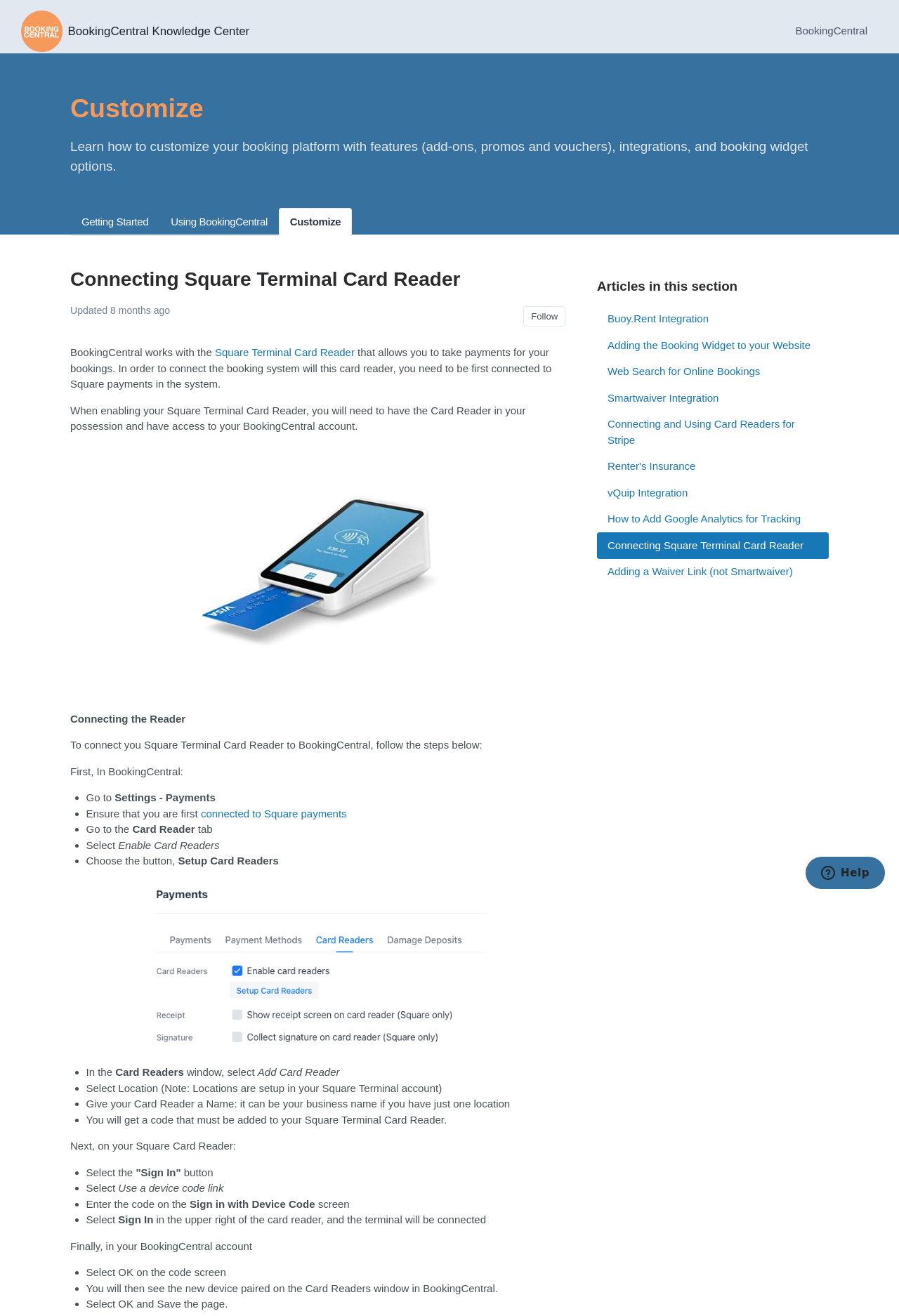How many steps are there to connect the Square Terminal Card Reader?
Refer to the image and answer the question using a single word or phrase.

14